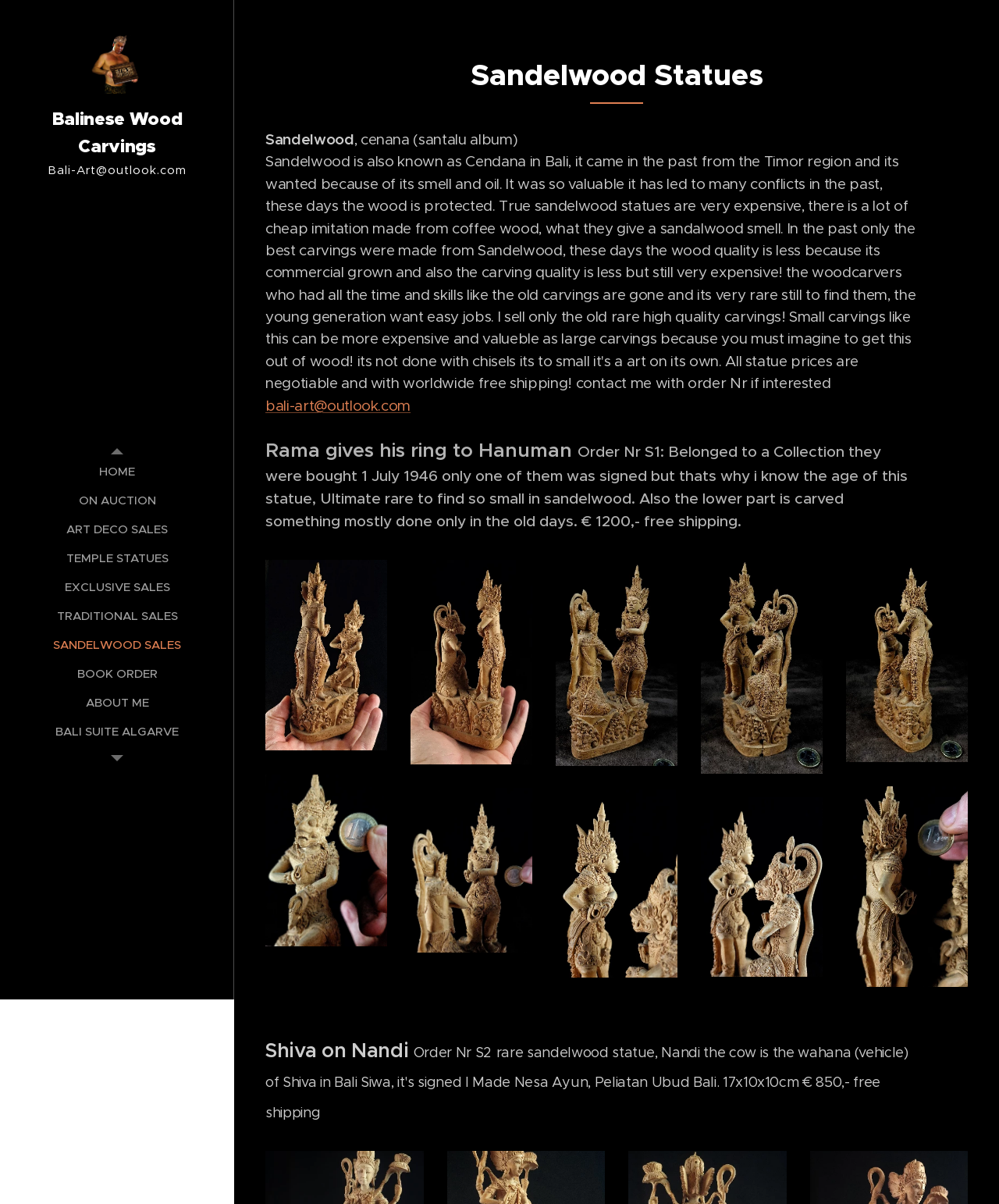Using floating point numbers between 0 and 1, provide the bounding box coordinates in the format (top-left x, top-left y, bottom-right x, bottom-right y). Locate the UI element described here: bali-art@outlook.com

[0.266, 0.329, 0.411, 0.344]